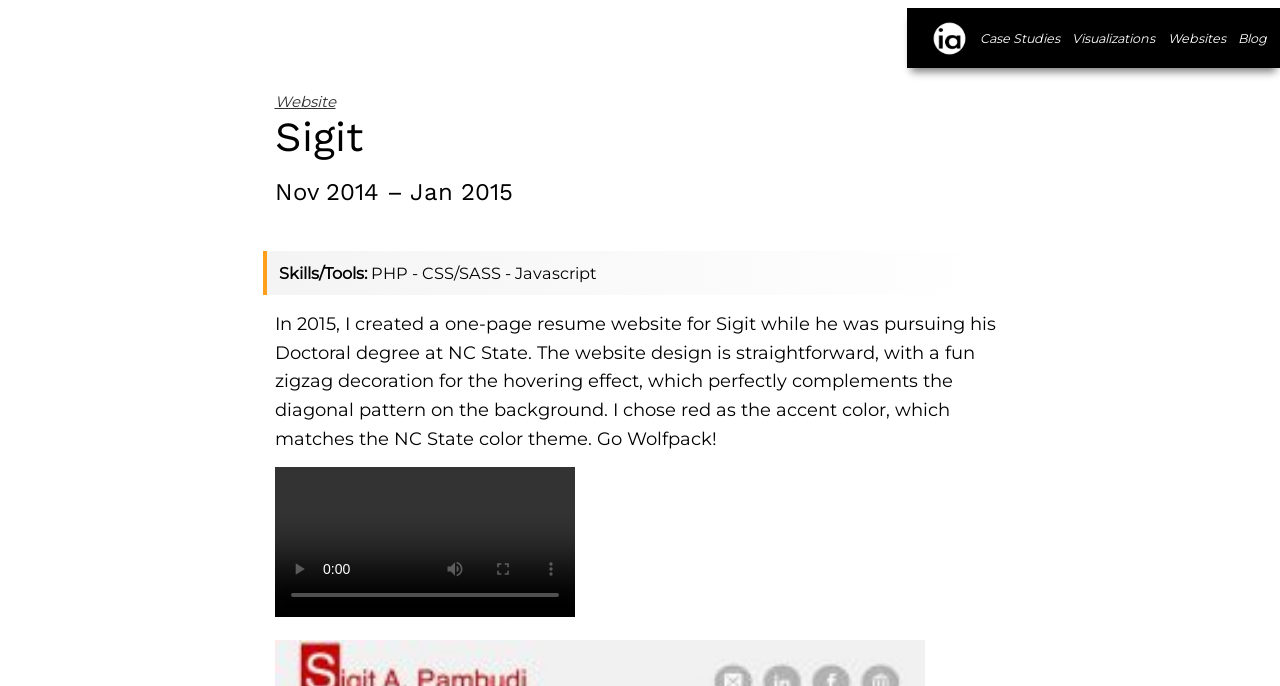What is the name of the person?
Based on the image, please offer an in-depth response to the question.

The name 'Ilma Andayana' is mentioned in the link and image elements at the top of the webpage, indicating that it is the personal site of Ilma Andayana.